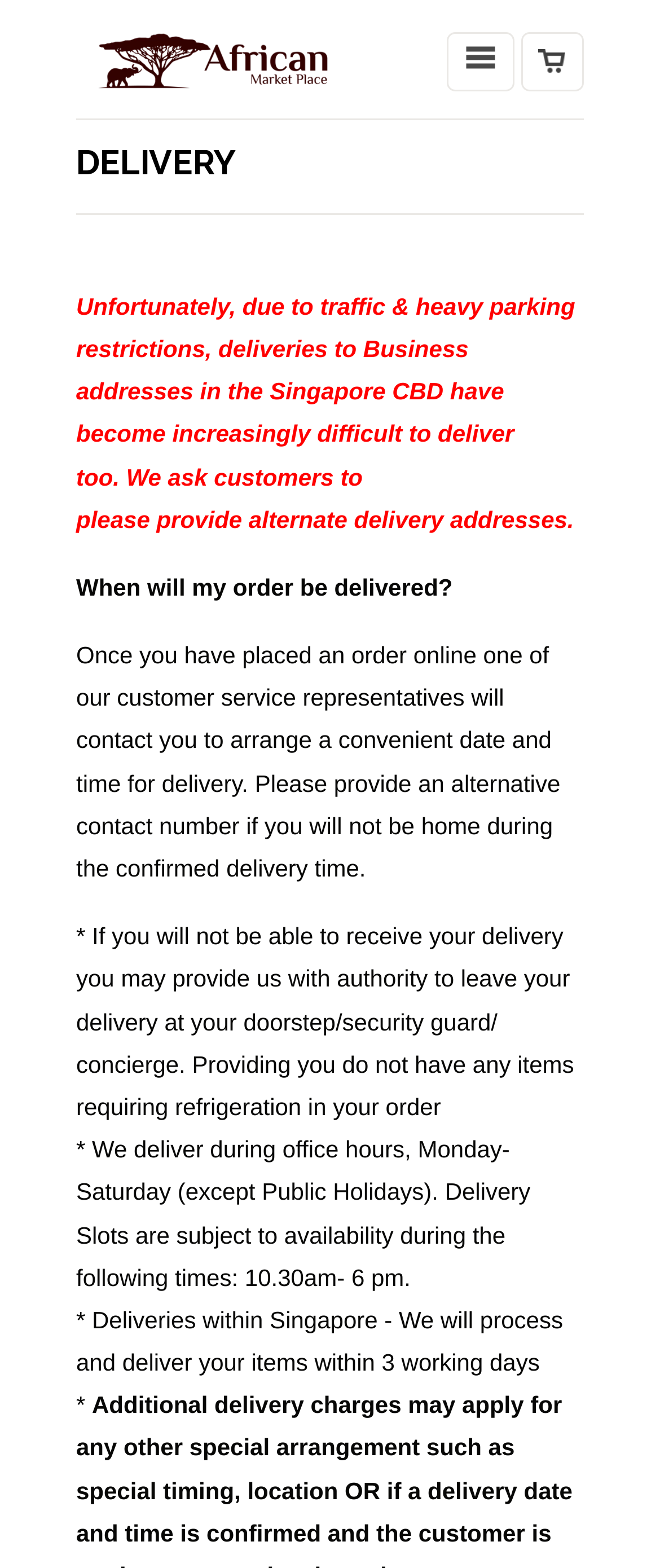Determine the bounding box coordinates in the format (top-left x, top-left y, bottom-right x, bottom-right y). Ensure all values are floating point numbers between 0 and 1. Identify the bounding box of the UI element described by: title="African Market Place"

[0.115, 0.016, 0.526, 0.075]